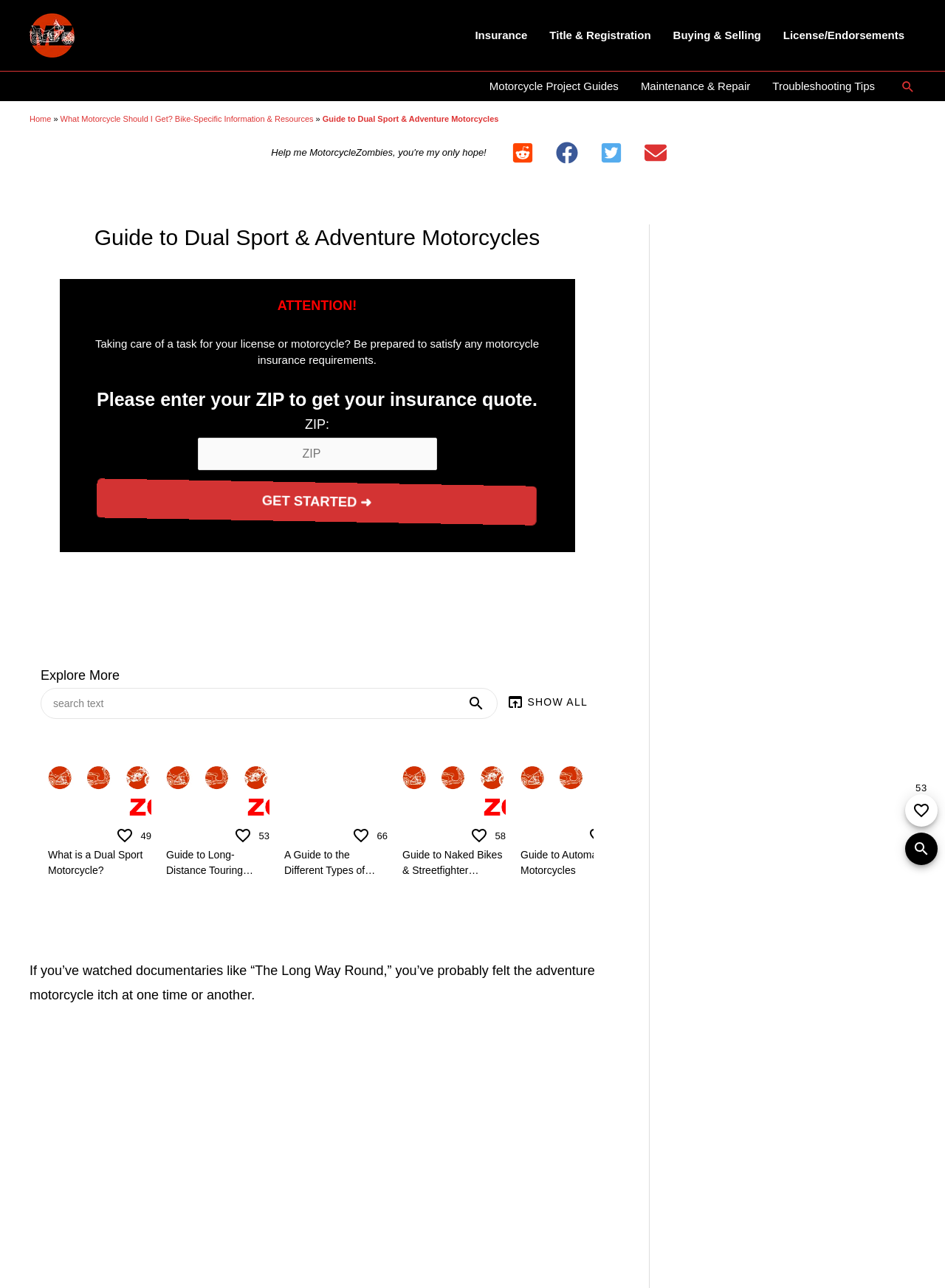Analyze the image and provide a detailed answer to the question: How many types of motorcycles are listed on the webpage?

There are 8 types of motorcycles listed on the webpage, including Dual Sport Motorcycle, Long-Distance Touring Motorcycles, Naked Bikes & Streetfighter Motorcycles, Automatic Motorcycles, and others, which can be counted from the links on the webpage.